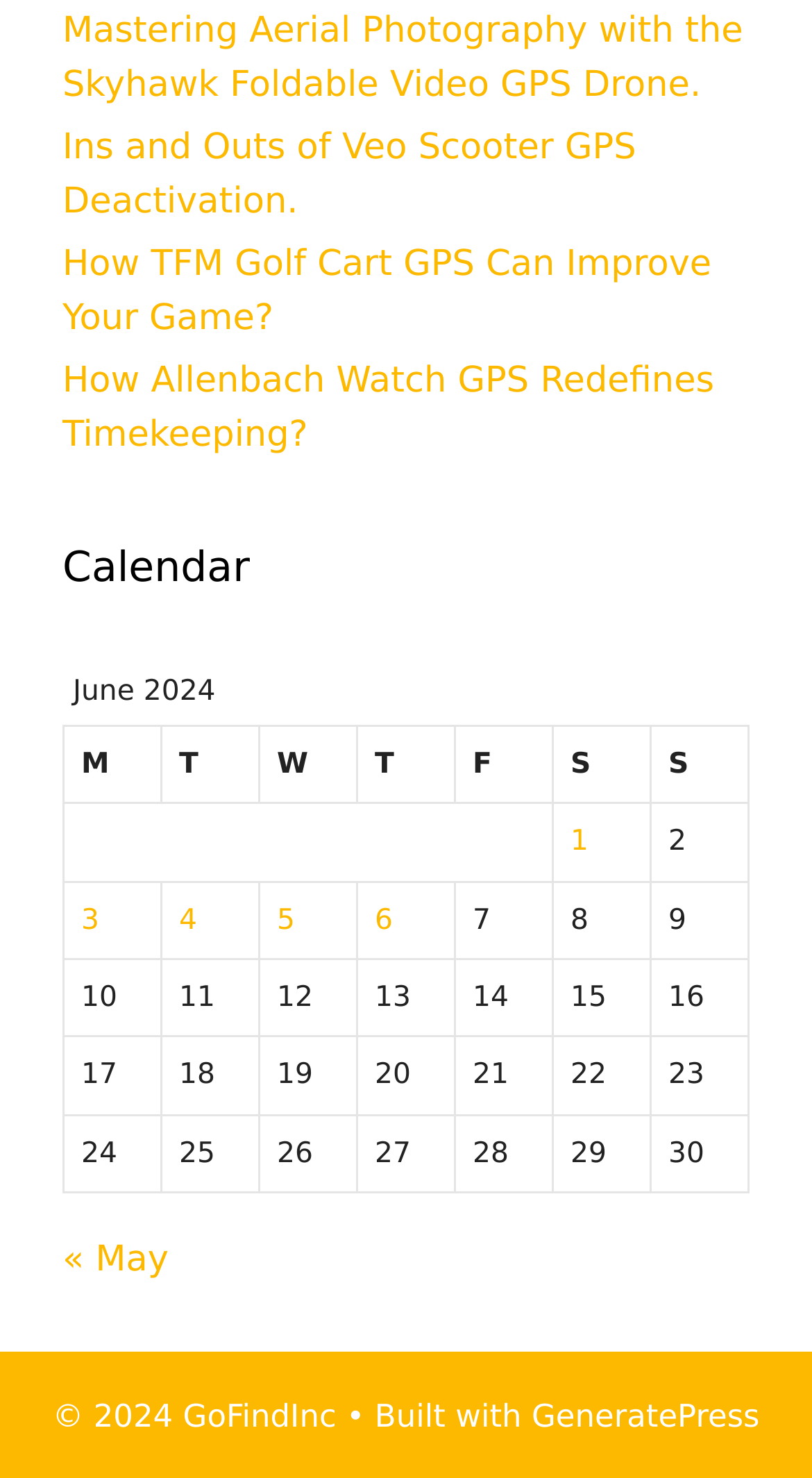Give a one-word or short phrase answer to the question: 
How many days are displayed in the calendar for June 2024?

30